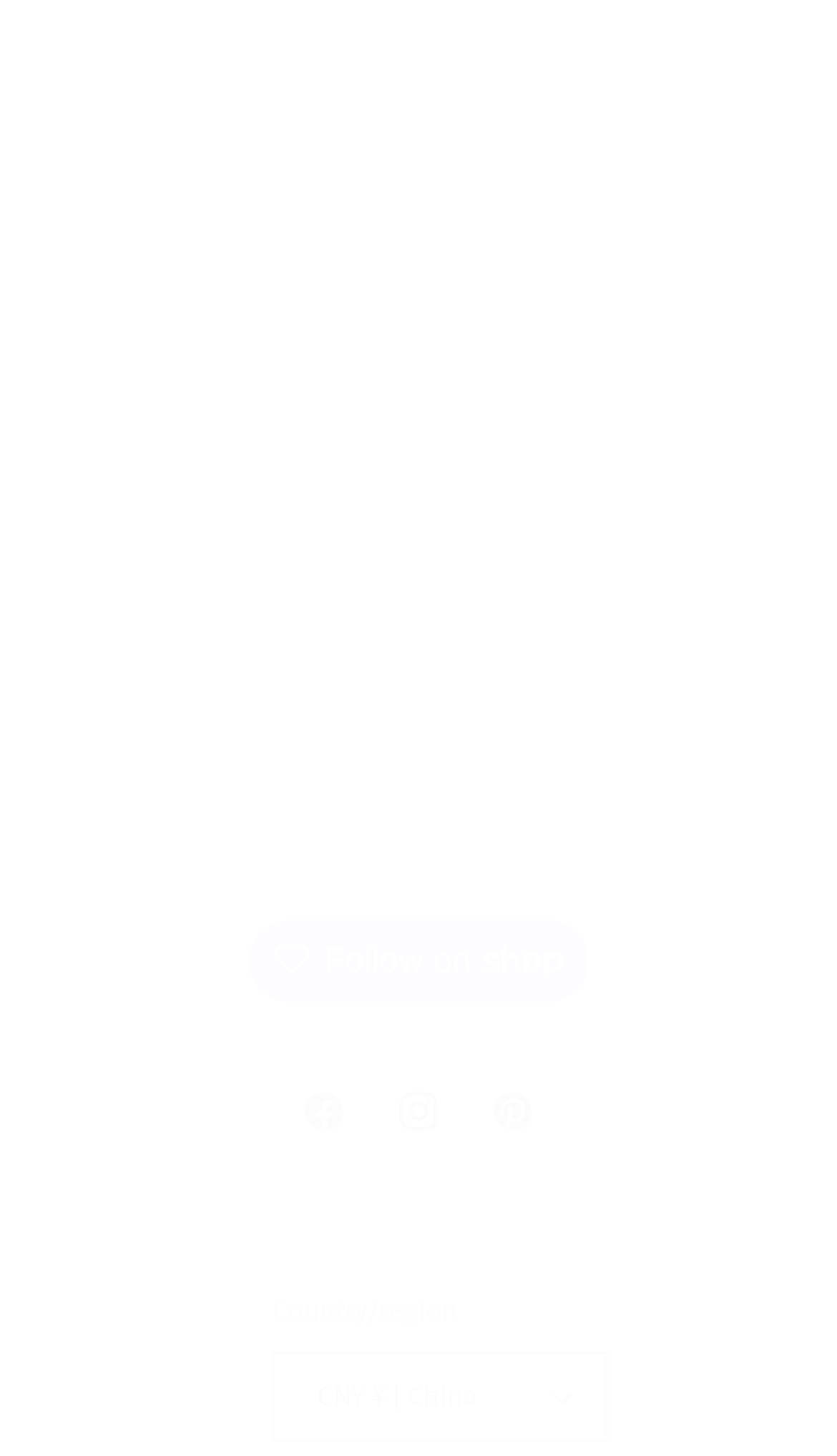Determine the bounding box coordinates of the clickable element necessary to fulfill the instruction: "View FAQs". Provide the coordinates as four float numbers within the 0 to 1 range, i.e., [left, top, right, bottom].

[0.103, 0.218, 0.897, 0.284]